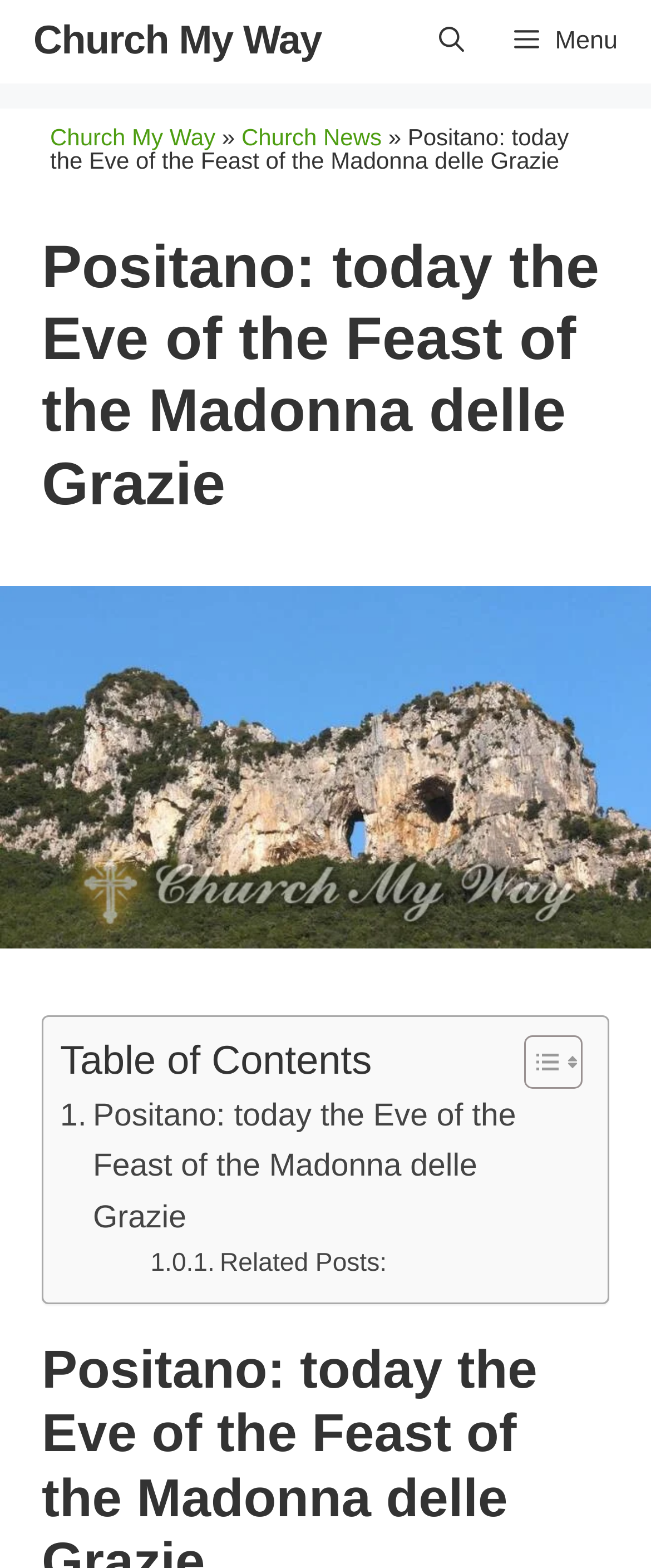Answer succinctly with a single word or phrase:
What is the current event being celebrated?

Feast of the Madonna delle Grazie